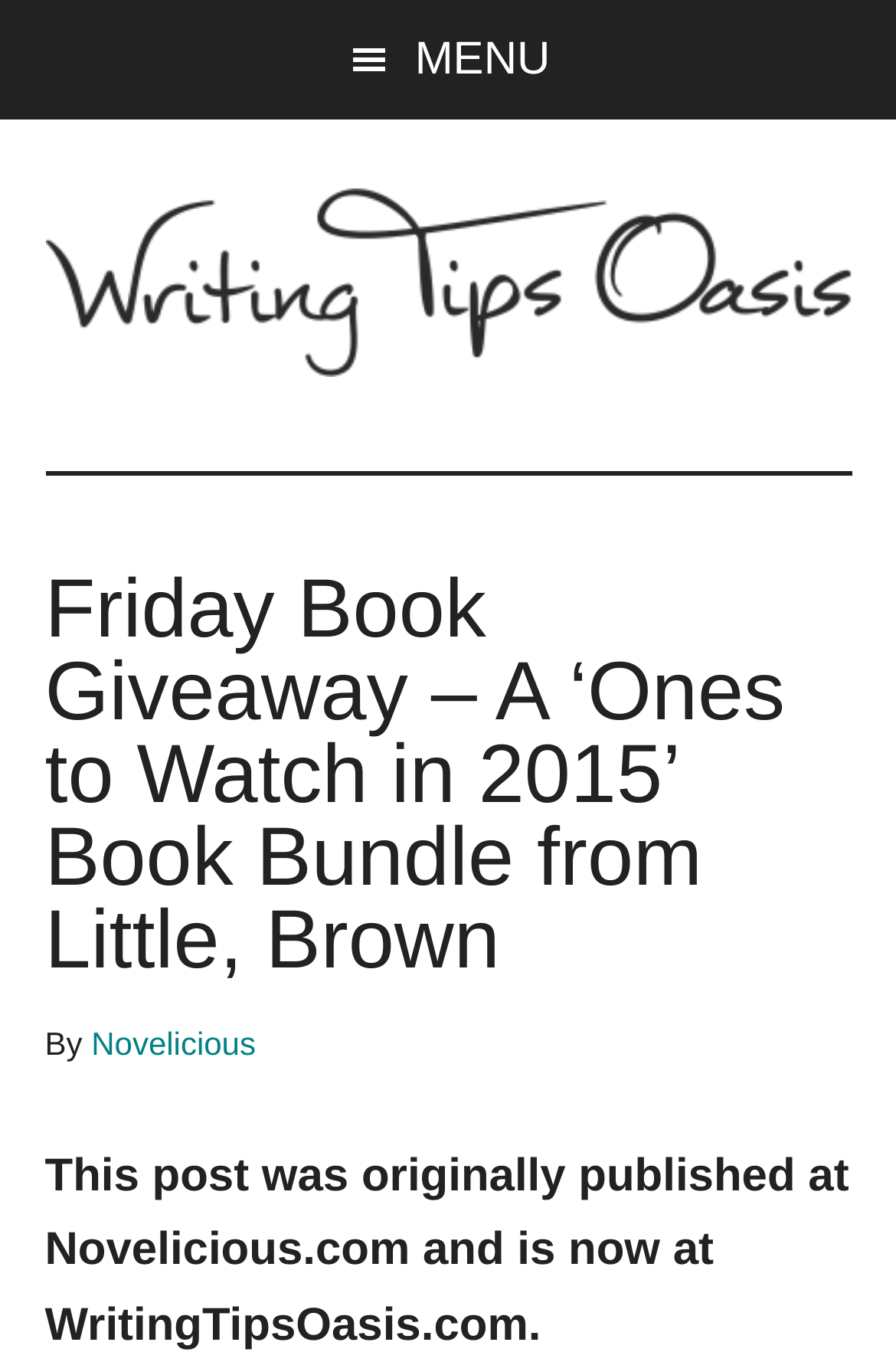Extract the heading text from the webpage.

Friday Book Giveaway – A ‘Ones to Watch in 2015’ Book Bundle from Little, Brown